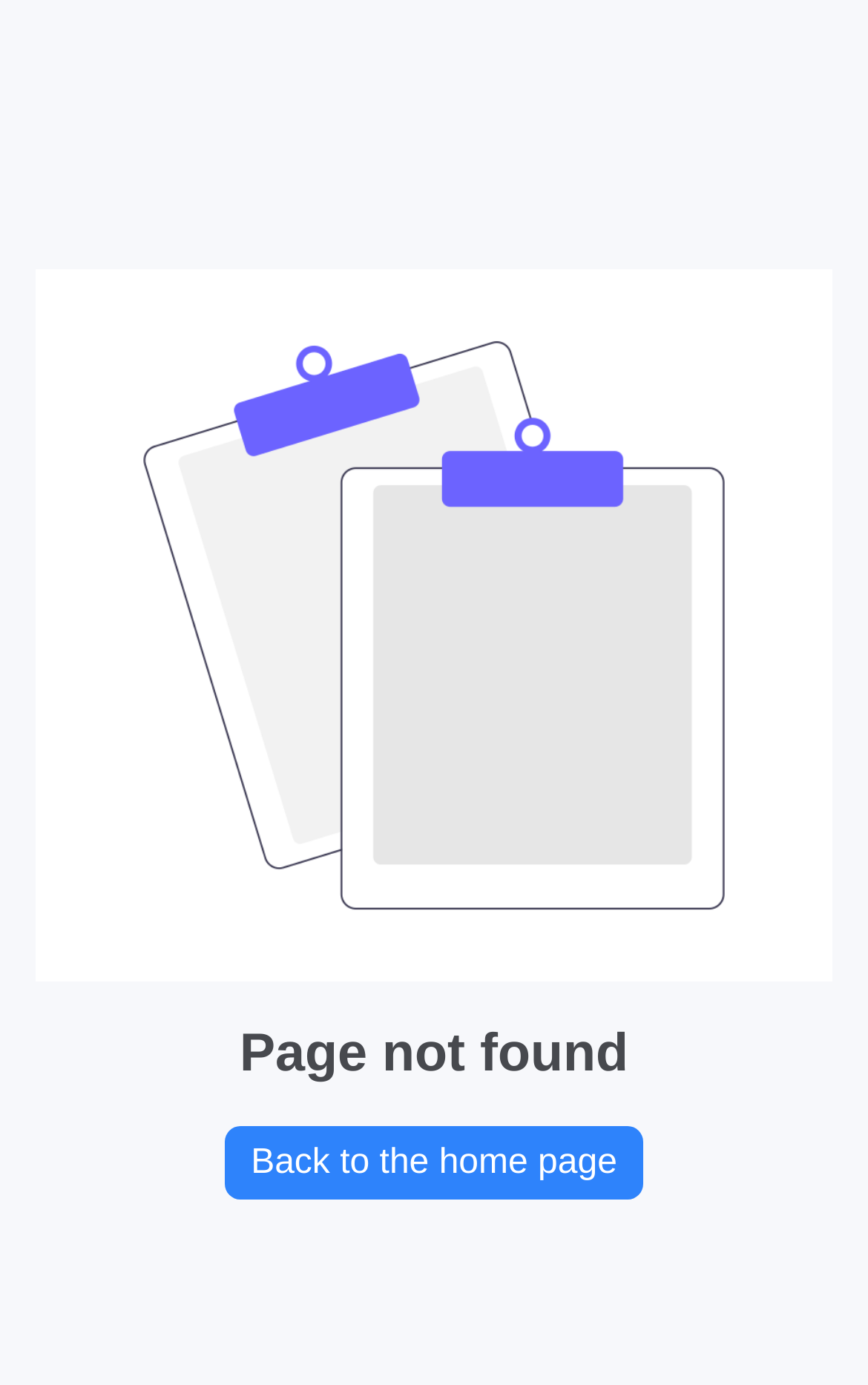Using the format (top-left x, top-left y, bottom-right x, bottom-right y), and given the element description, identify the bounding box coordinates within the screenshot: Back to the home page

[0.258, 0.812, 0.742, 0.866]